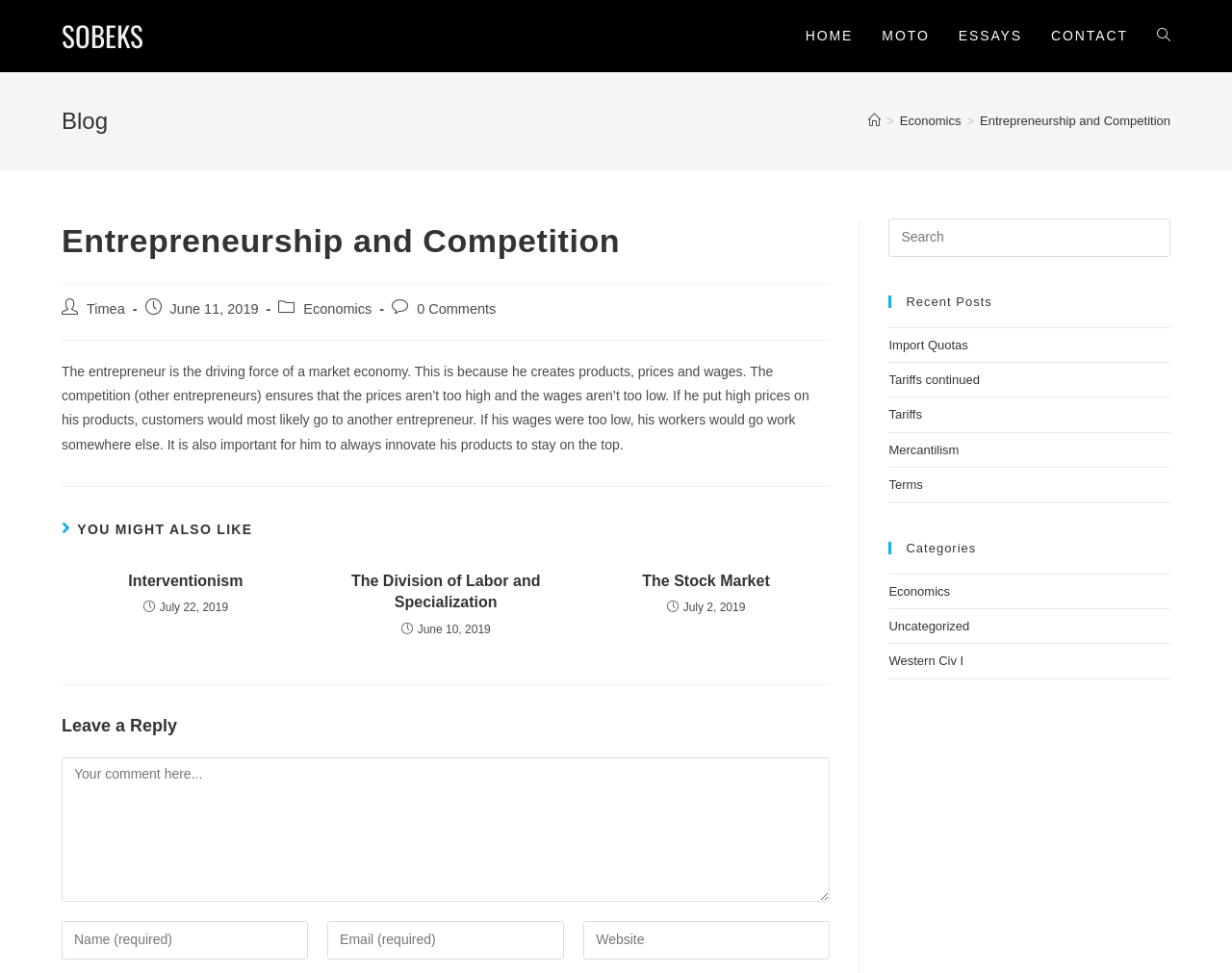Determine the bounding box coordinates of the clickable element to achieve the following action: 'Leave a reply'. Provide the coordinates as four float values between 0 and 1, formatted as [left, top, right, bottom].

[0.05, 0.734, 0.674, 0.759]